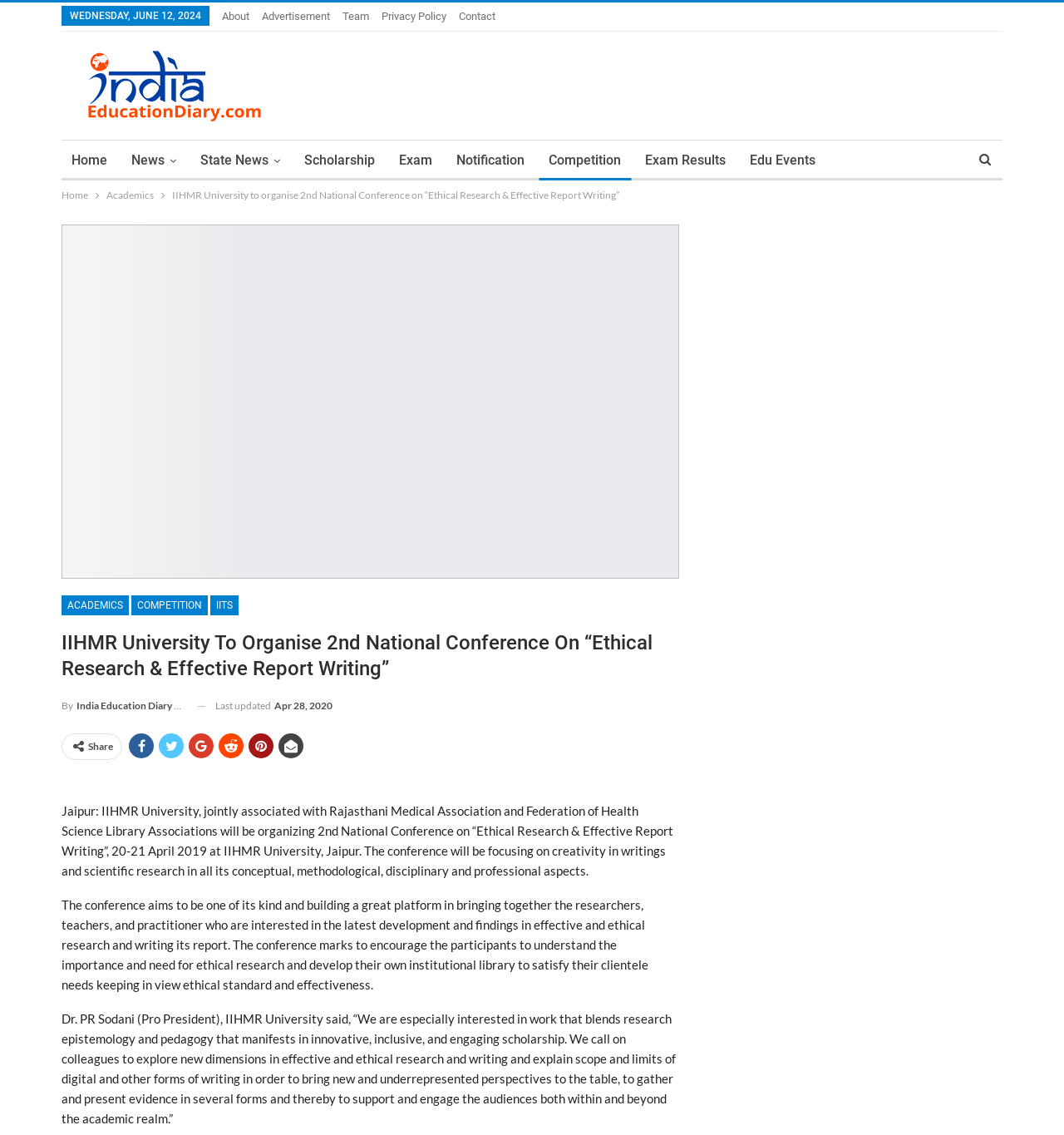Find the bounding box coordinates for the area you need to click to carry out the instruction: "Read the 'IIHMR University to organise 2nd National Conference on “Ethical Research & Effective Report Writing”' article". The coordinates should be four float numbers between 0 and 1, indicated as [left, top, right, bottom].

[0.162, 0.166, 0.582, 0.177]